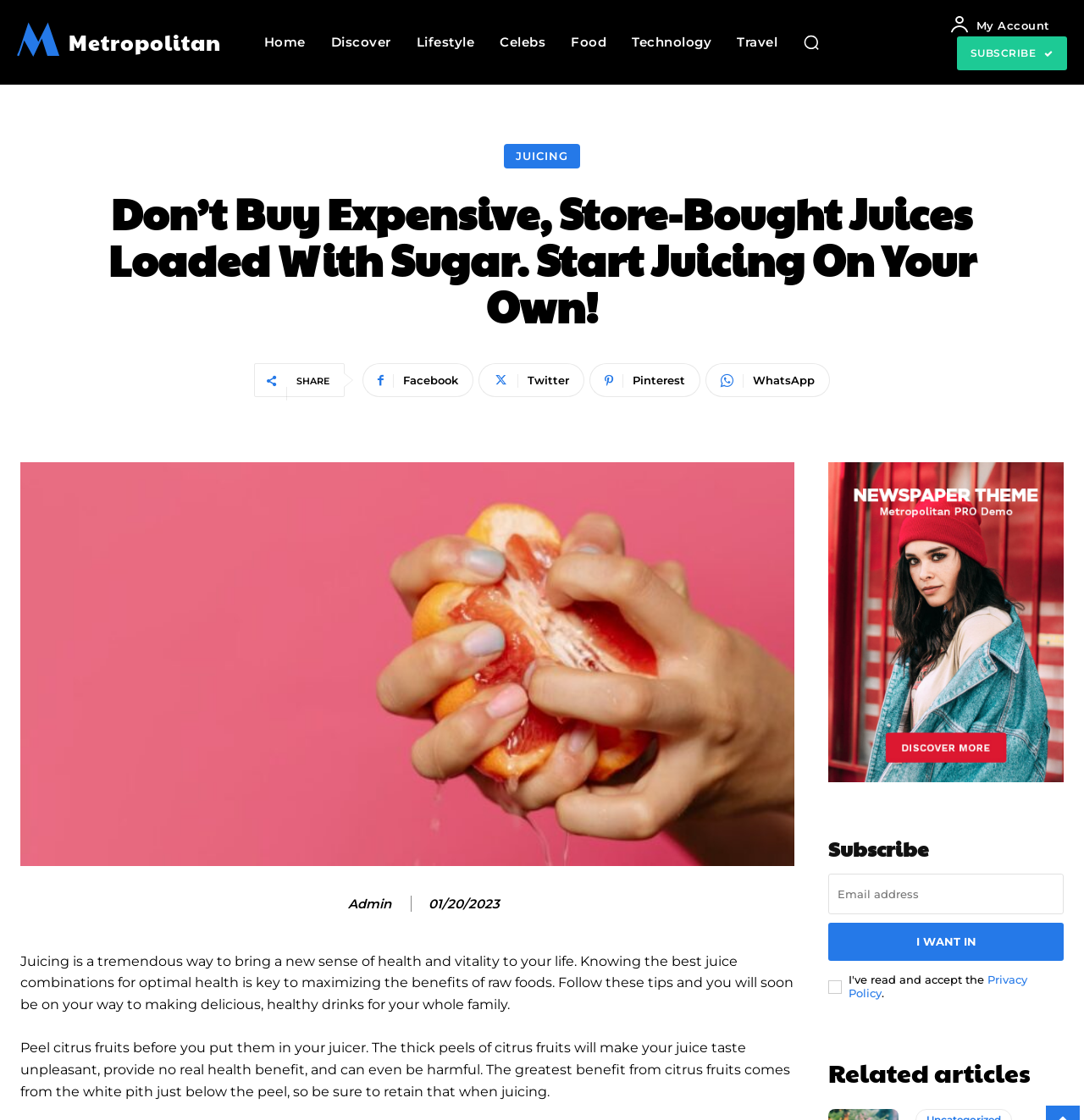Please provide the bounding box coordinate of the region that matches the element description: aria-label="email" name="email" placeholder="Email address". Coordinates should be in the format (top-left x, top-left y, bottom-right x, bottom-right y) and all values should be between 0 and 1.

[0.764, 0.78, 0.981, 0.816]